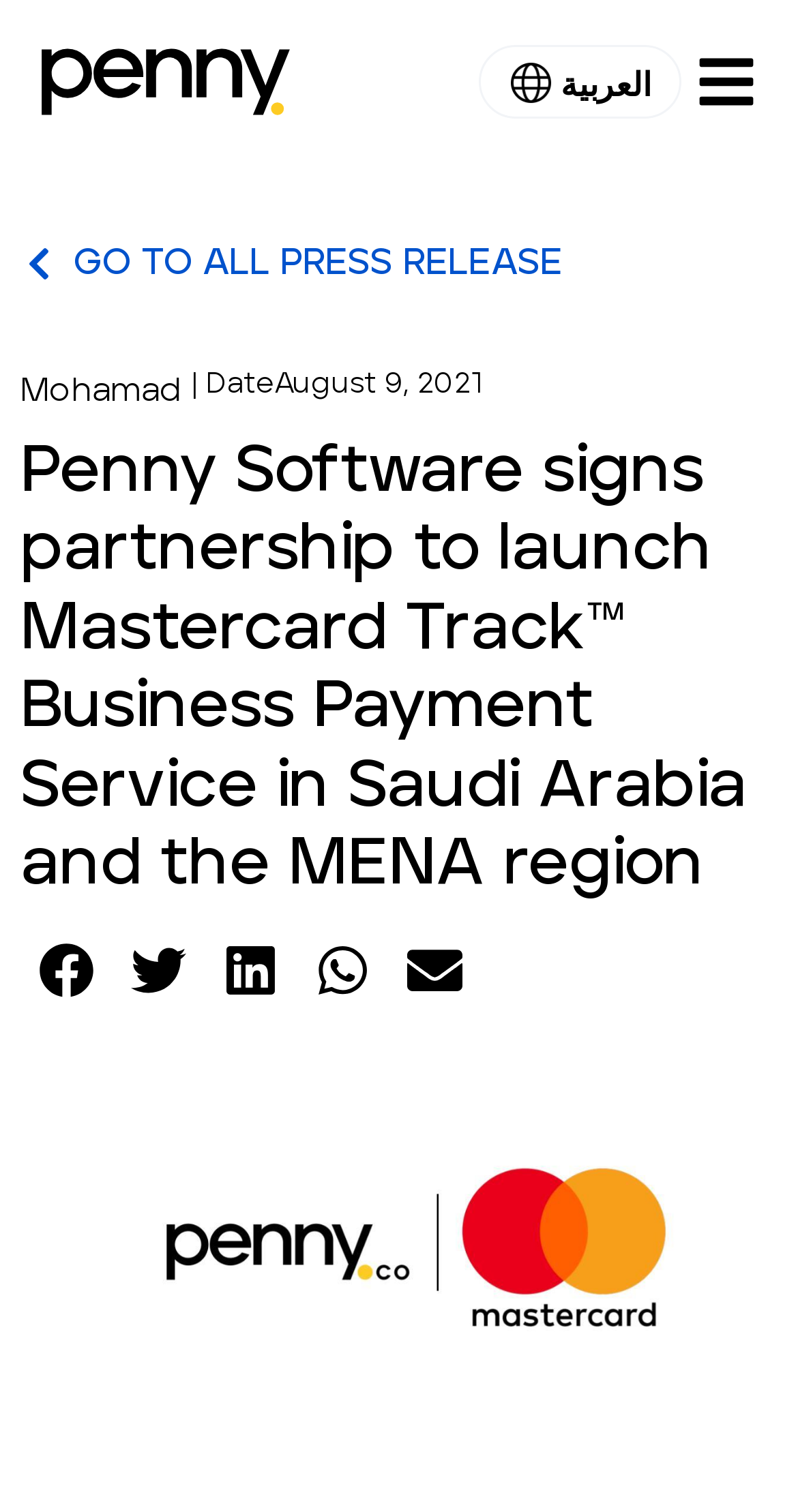Utilize the information from the image to answer the question in detail:
What is the name of the software mentioned in the article?

I found the name by looking at the link 'Penny Procurement Software' which mentions the software's name.